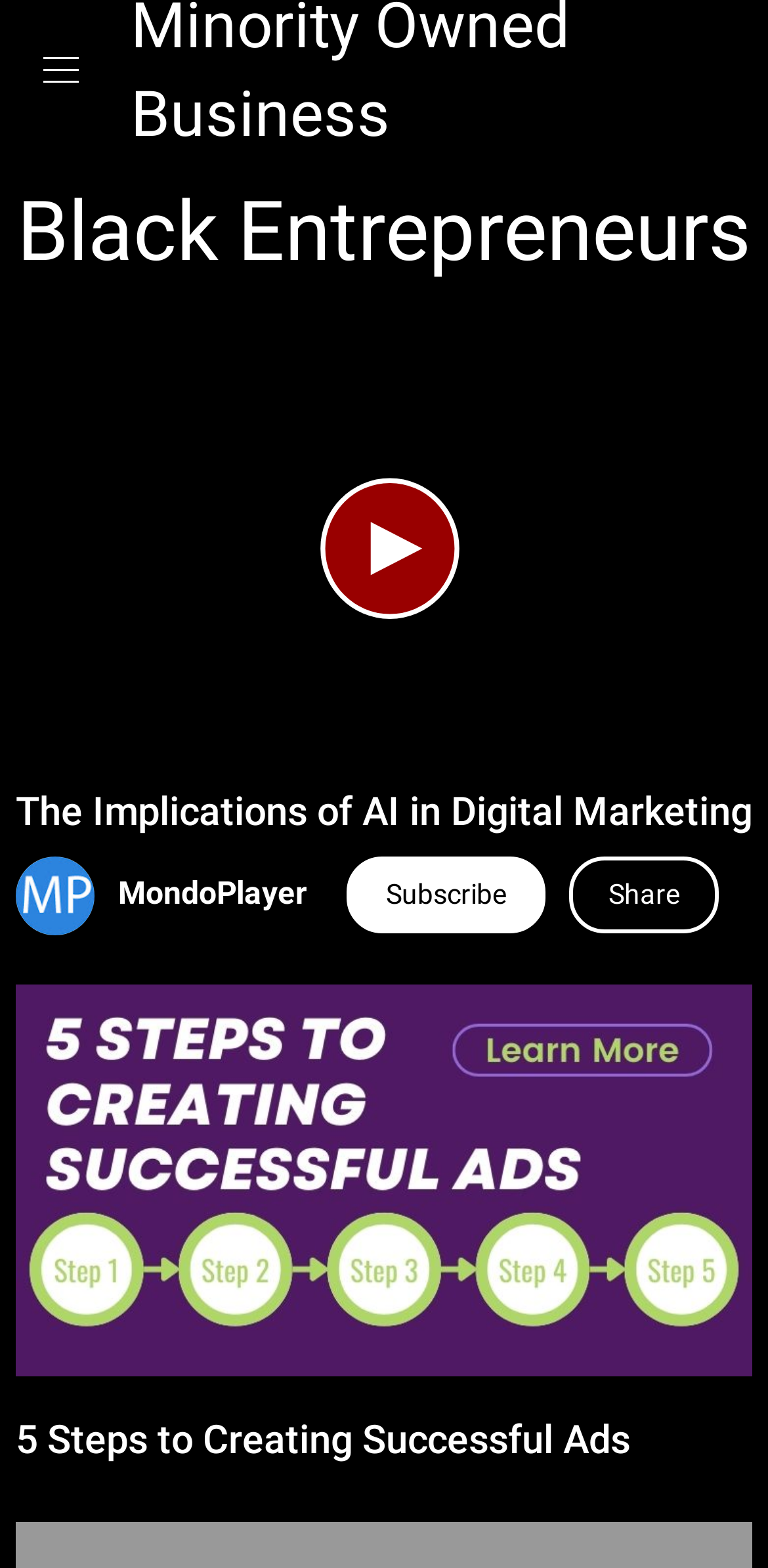Respond with a single word or short phrase to the following question: 
What is the topic of the link?

Creating Successful Ads